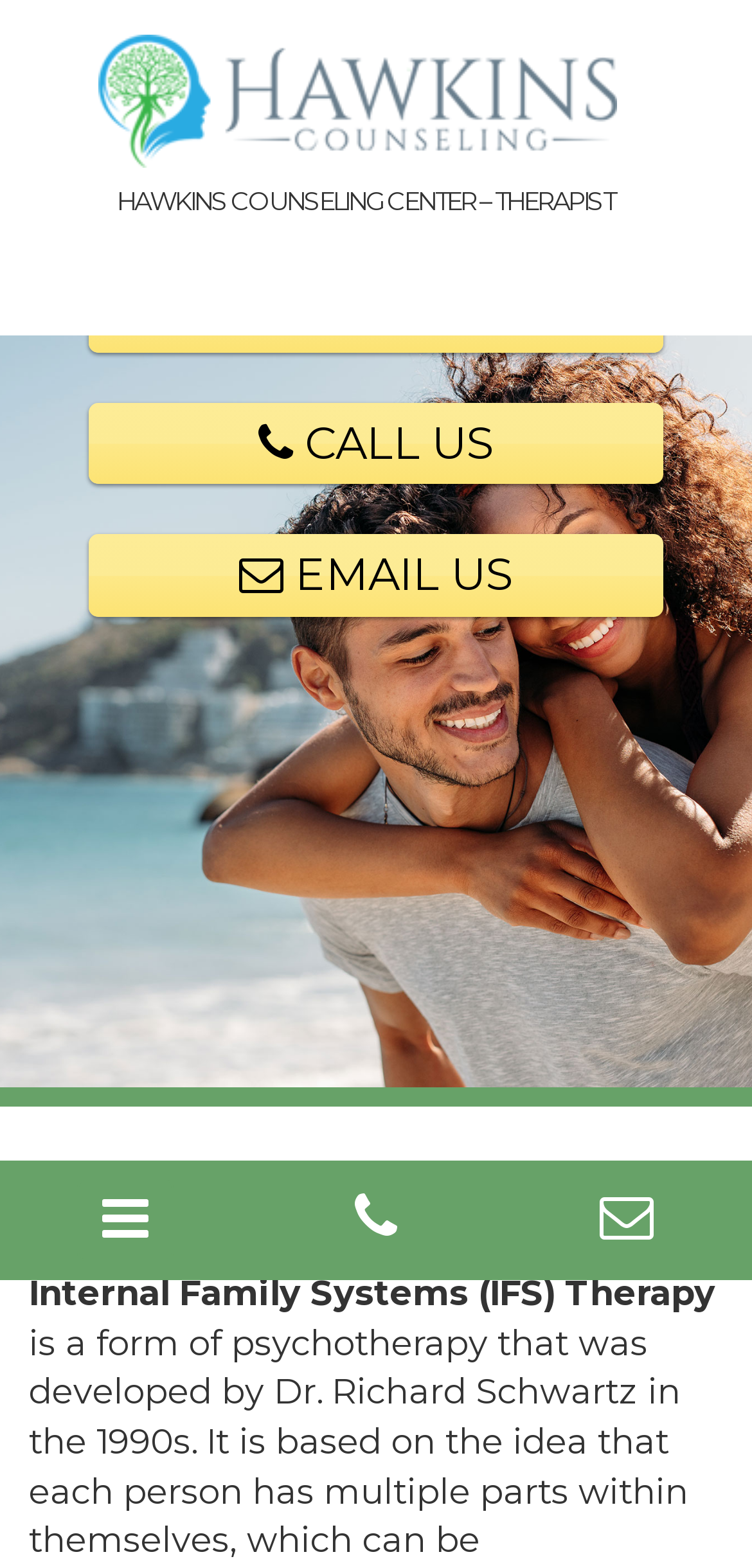Detail the webpage's structure and highlights in your description.

The webpage is about Hawkins Counseling Center, specifically highlighting their Internal Family Systems Therapy (IFS) services. At the top left, there is a logo image of Hawkins Counseling Center, accompanied by a link to the center's homepage. 

Below the logo, a heading "HAWKINS COUNSELING CENTER – THERAPIST" is prominently displayed. On the top right, there is a horizontal list of links, including "Home", "About Us", and three social media icons. 

In the middle of the page, there are three prominent links: "SCHEDULE A SESSION", "CALL US" with a phone icon, and "EMAIL US" with an envelope icon. These links are likely calls-to-action for users to engage with the counseling center.

At the bottom of the page, there is a section dedicated to IFS Therapy, with a heading "IFS THERAPY" and a brief description "Internal Family Systems (IFS) Therapy". This section is likely providing information about the therapy services offered by the center.